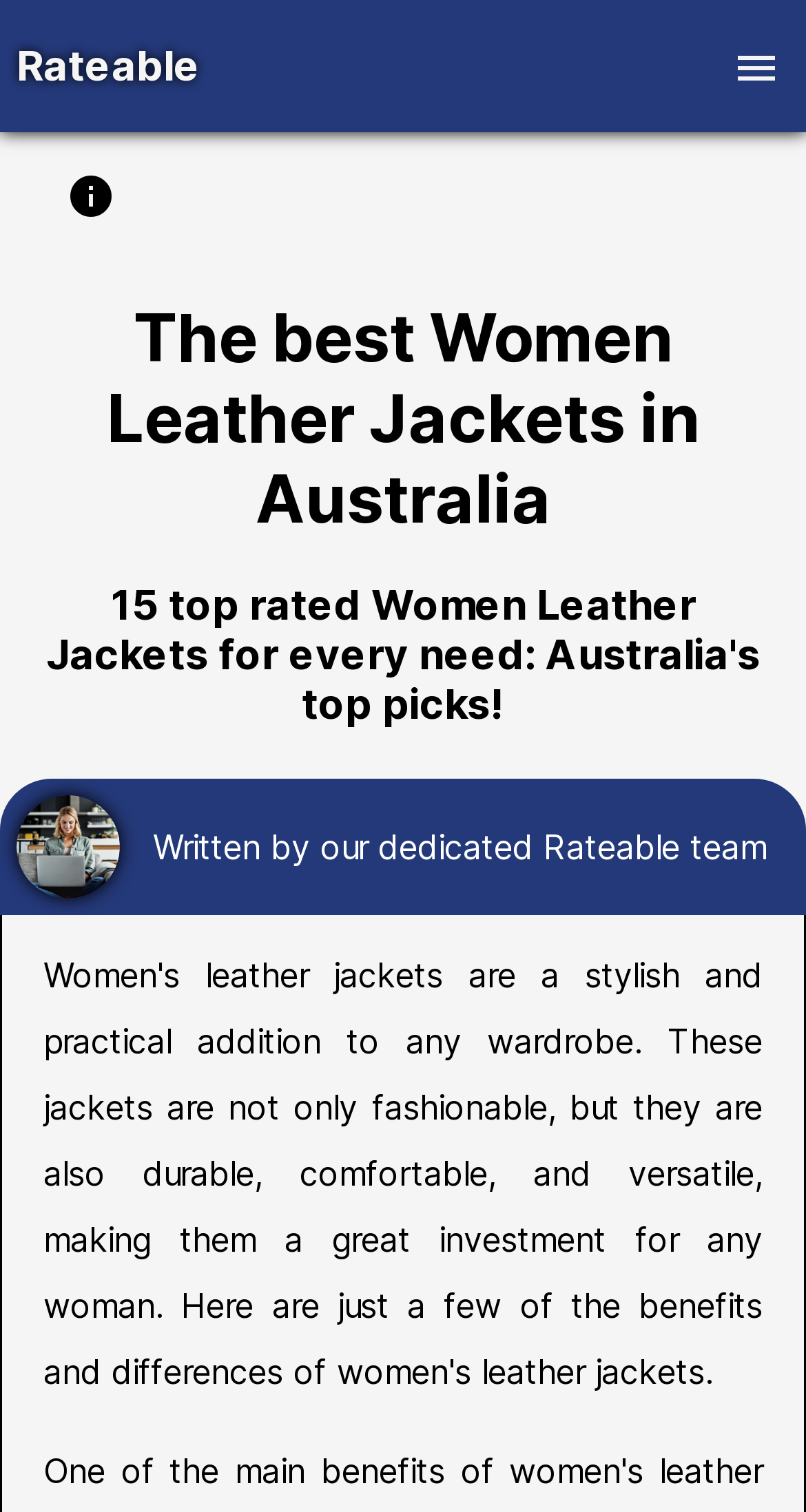Given the description of the UI element: "Rateable", predict the bounding box coordinates in the form of [left, top, right, bottom], with each value being a float between 0 and 1.

[0.01, 0.011, 0.259, 0.077]